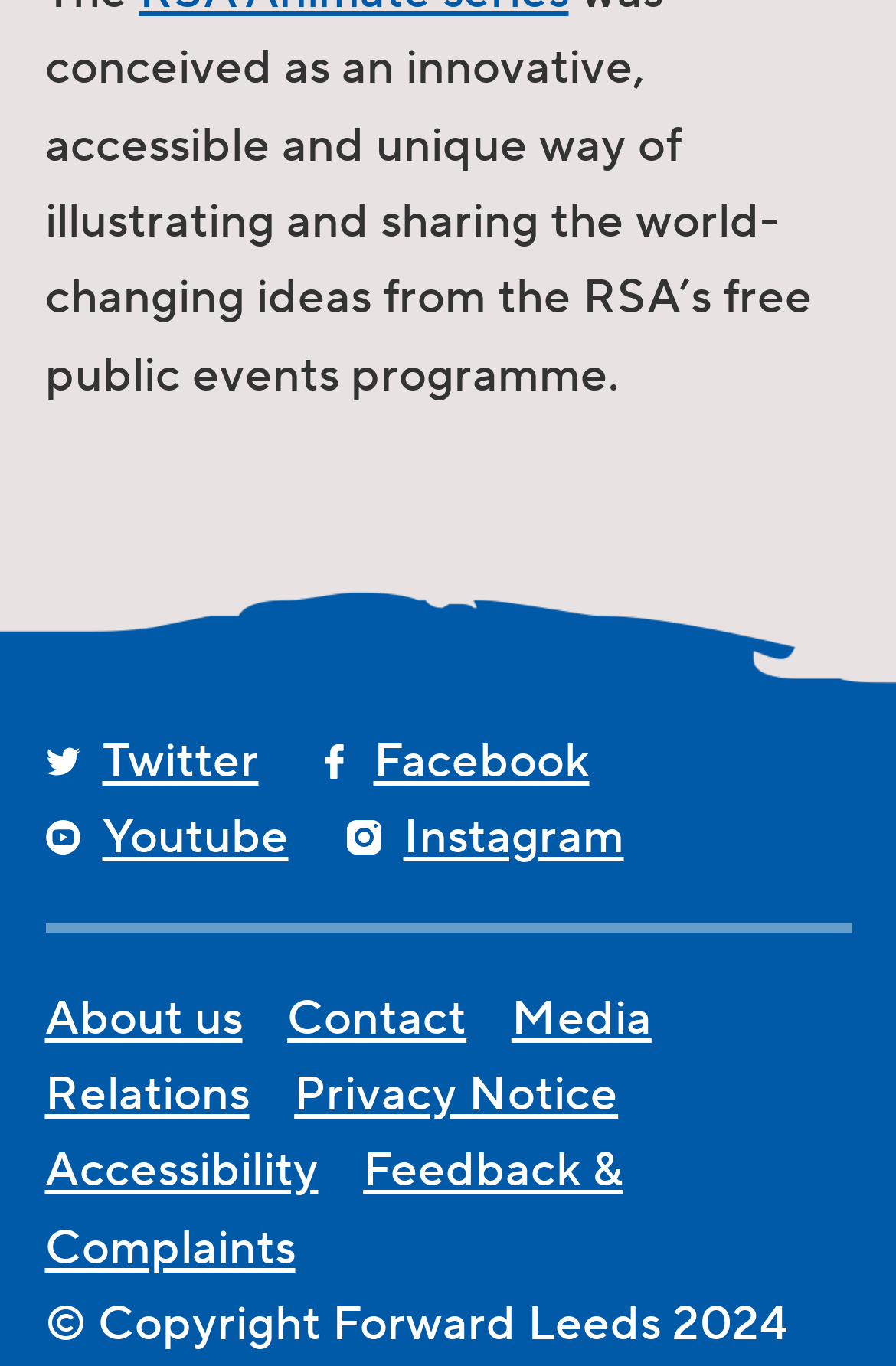How many social media links are there?
Answer the question with as much detail as possible.

I counted the number of social media links by looking at the links with text 'Twitter', 'Facebook', 'Youtube', and 'Instagram'.